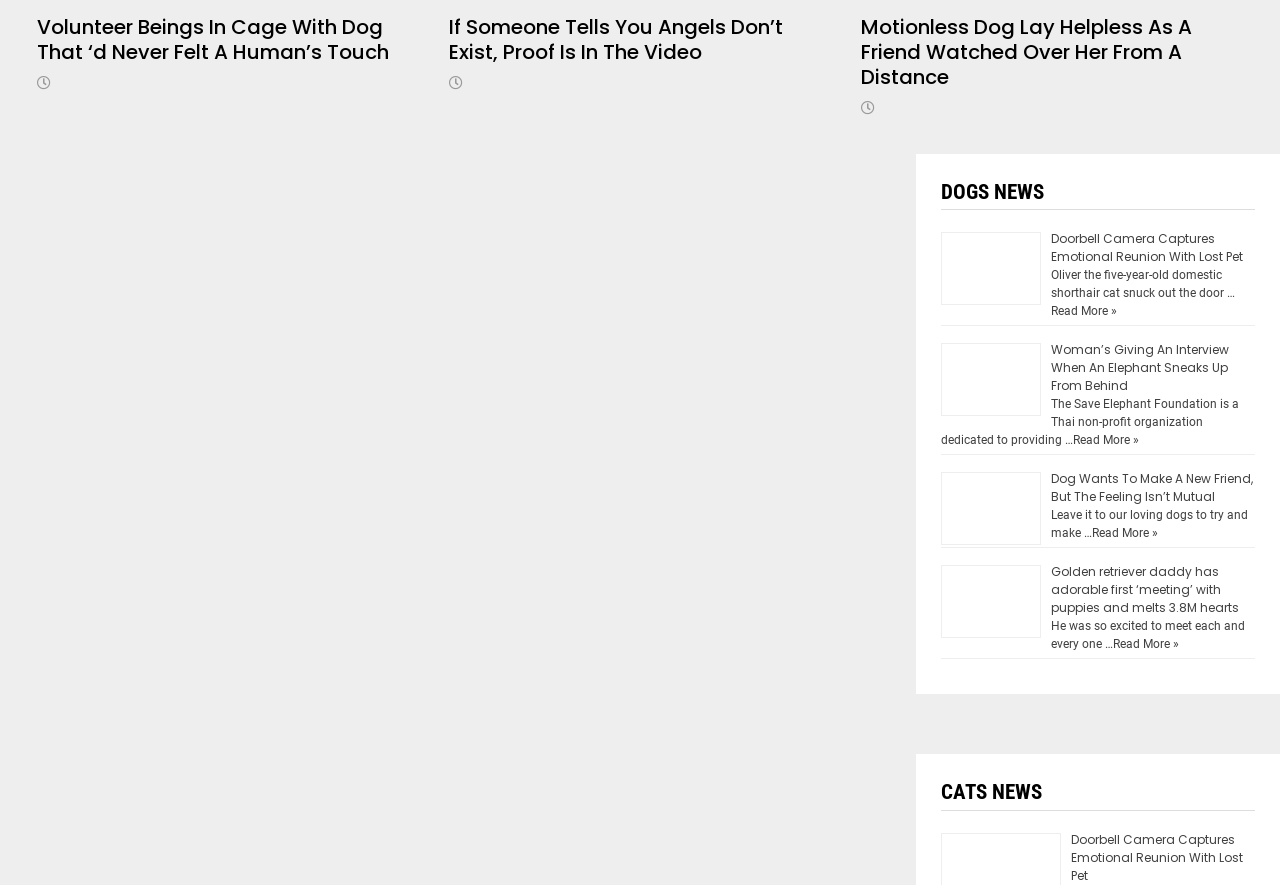Please identify the bounding box coordinates of the region to click in order to complete the task: "discuss your needs with our immigration advisor today". The coordinates must be four float numbers between 0 and 1, specified as [left, top, right, bottom].

None